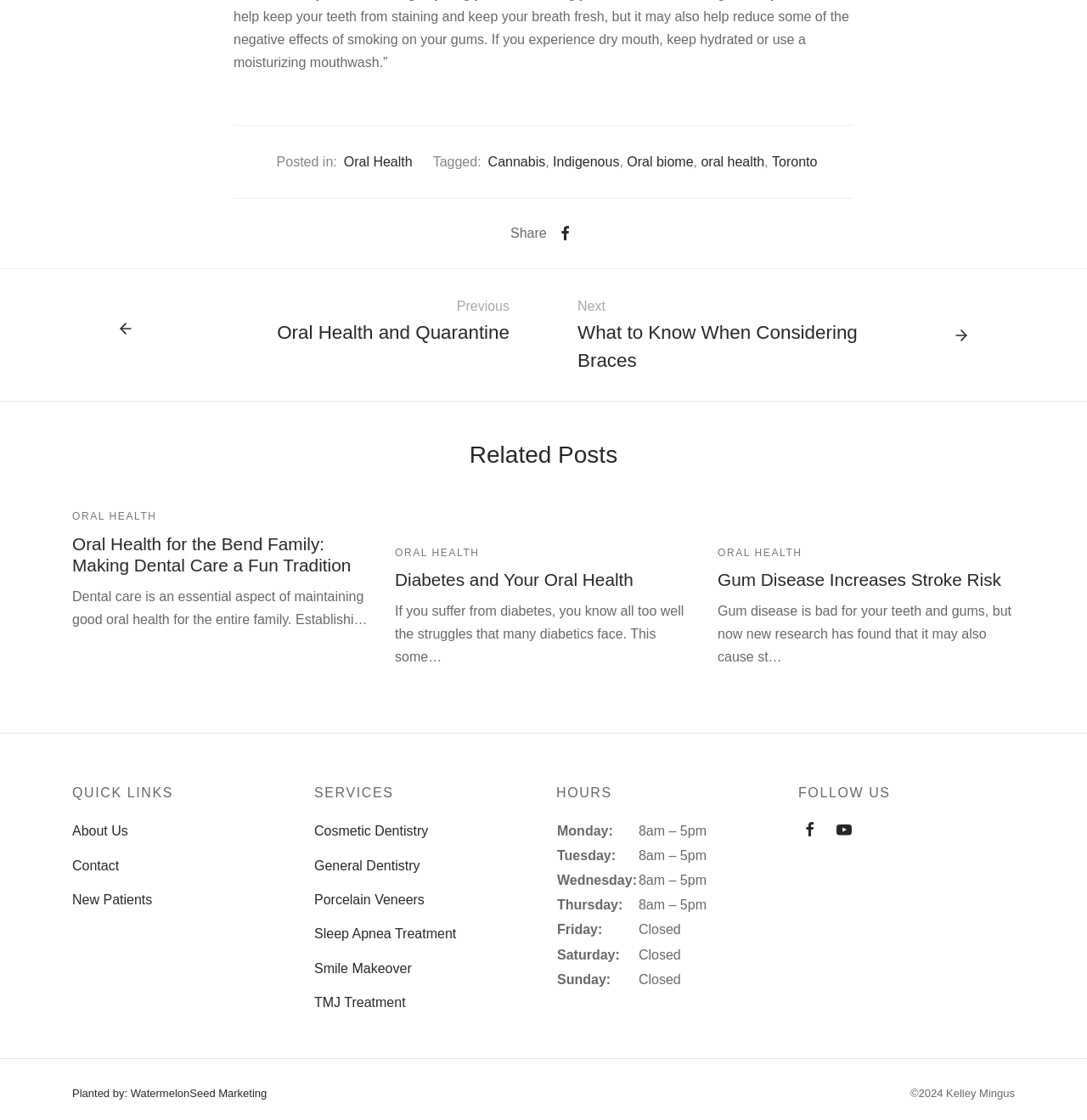Please identify the bounding box coordinates for the region that you need to click to follow this instruction: "Click on the 'Next What to Know When Considering Braces' link".

[0.5, 0.241, 1.0, 0.358]